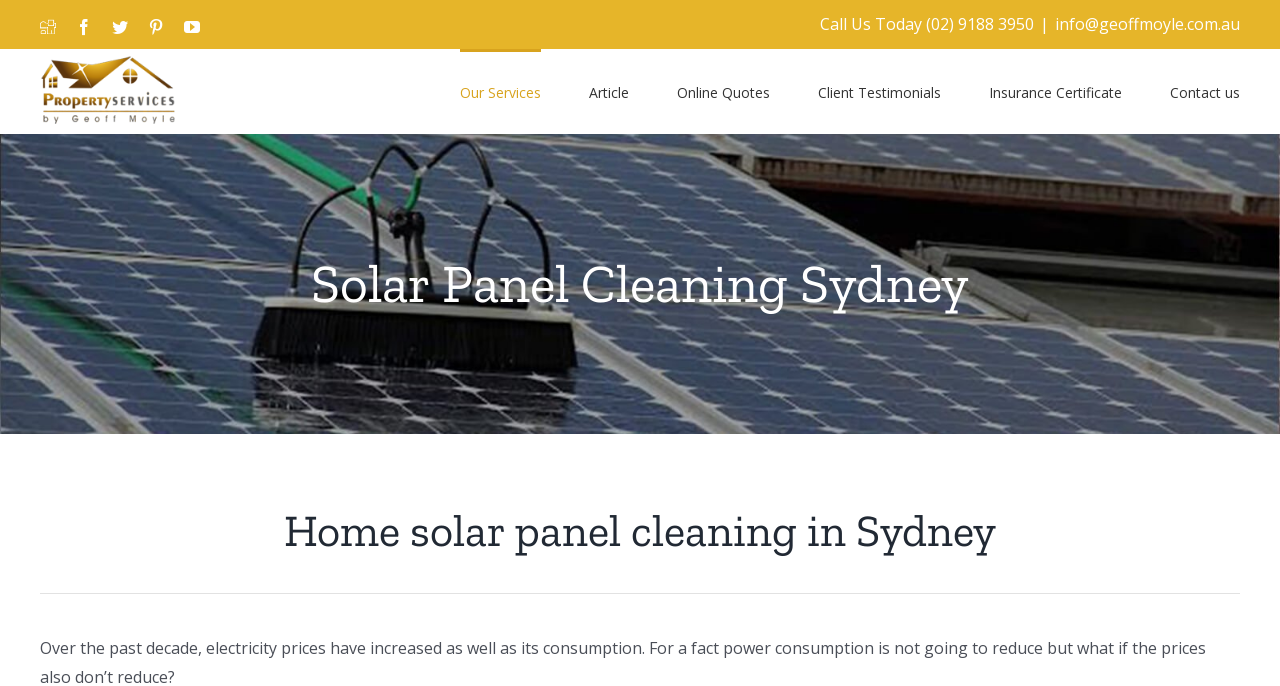Determine the bounding box coordinates (top-left x, top-left y, bottom-right x, bottom-right y) of the UI element described in the following text: Our Services

[0.359, 0.071, 0.423, 0.194]